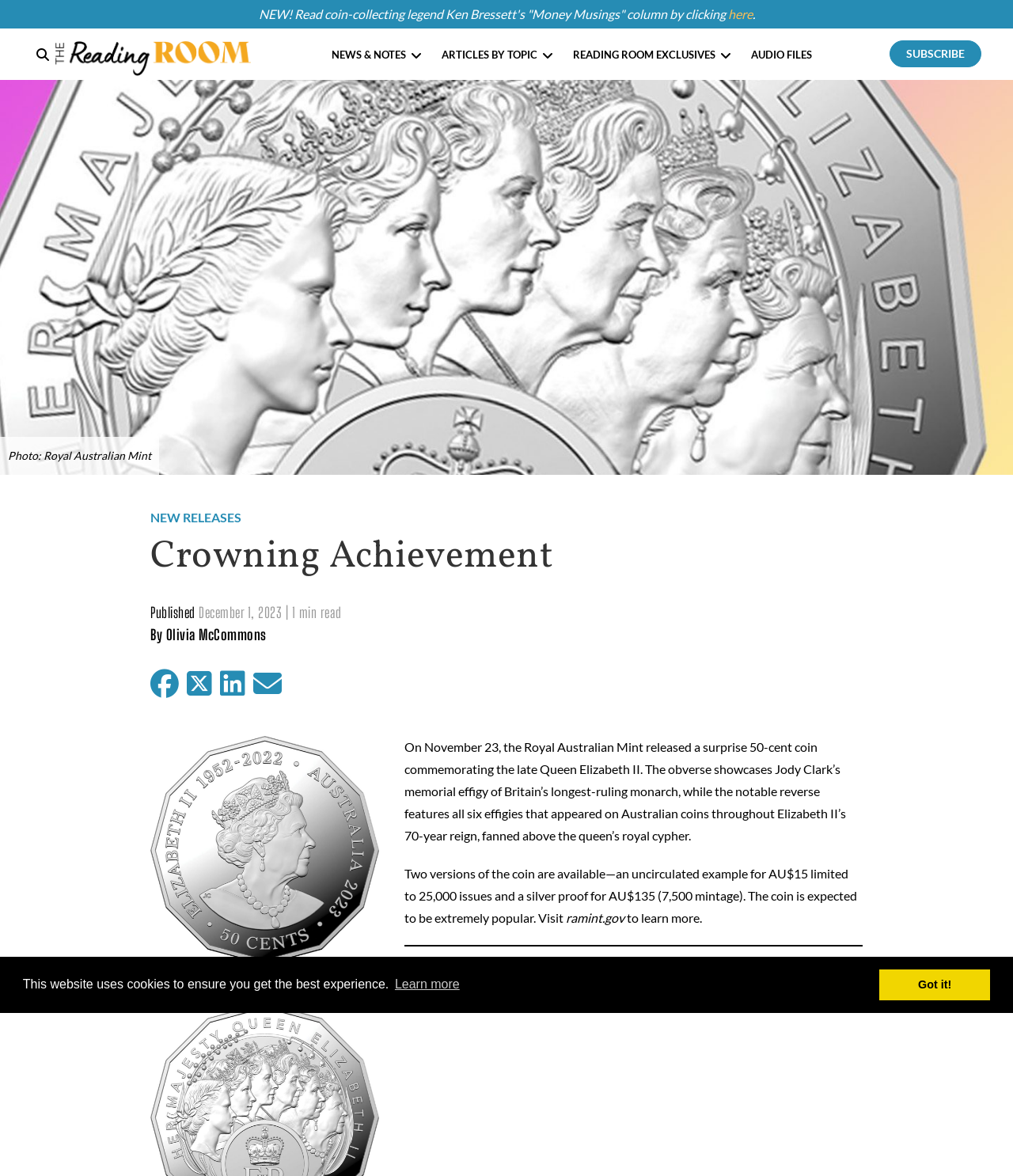Could you determine the bounding box coordinates of the clickable element to complete the instruction: "Subscribe to the newsletter"? Provide the coordinates as four float numbers between 0 and 1, i.e., [left, top, right, bottom].

[0.878, 0.035, 0.969, 0.057]